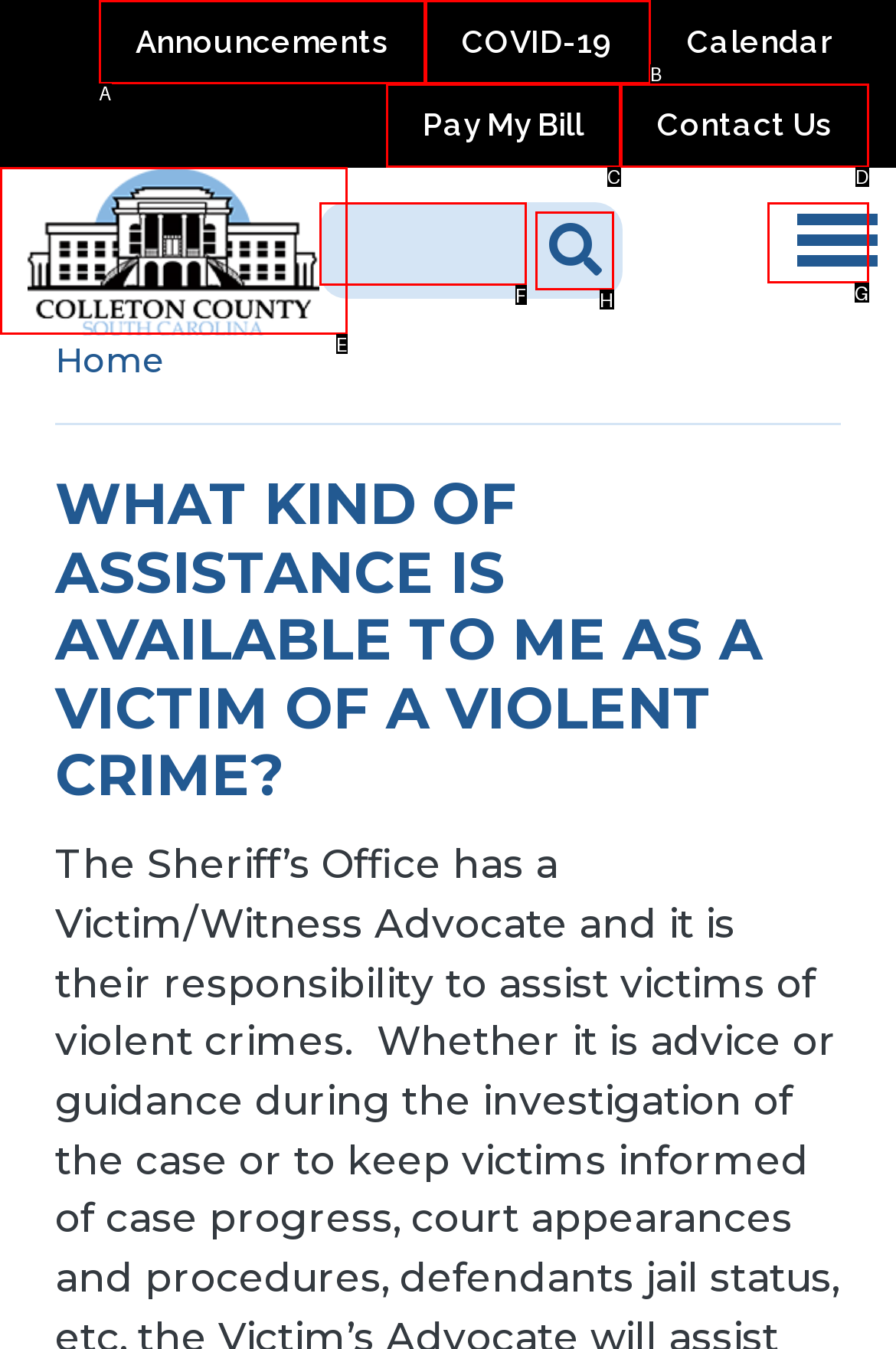Determine which option matches the description: value="Search". Answer using the letter of the option.

H